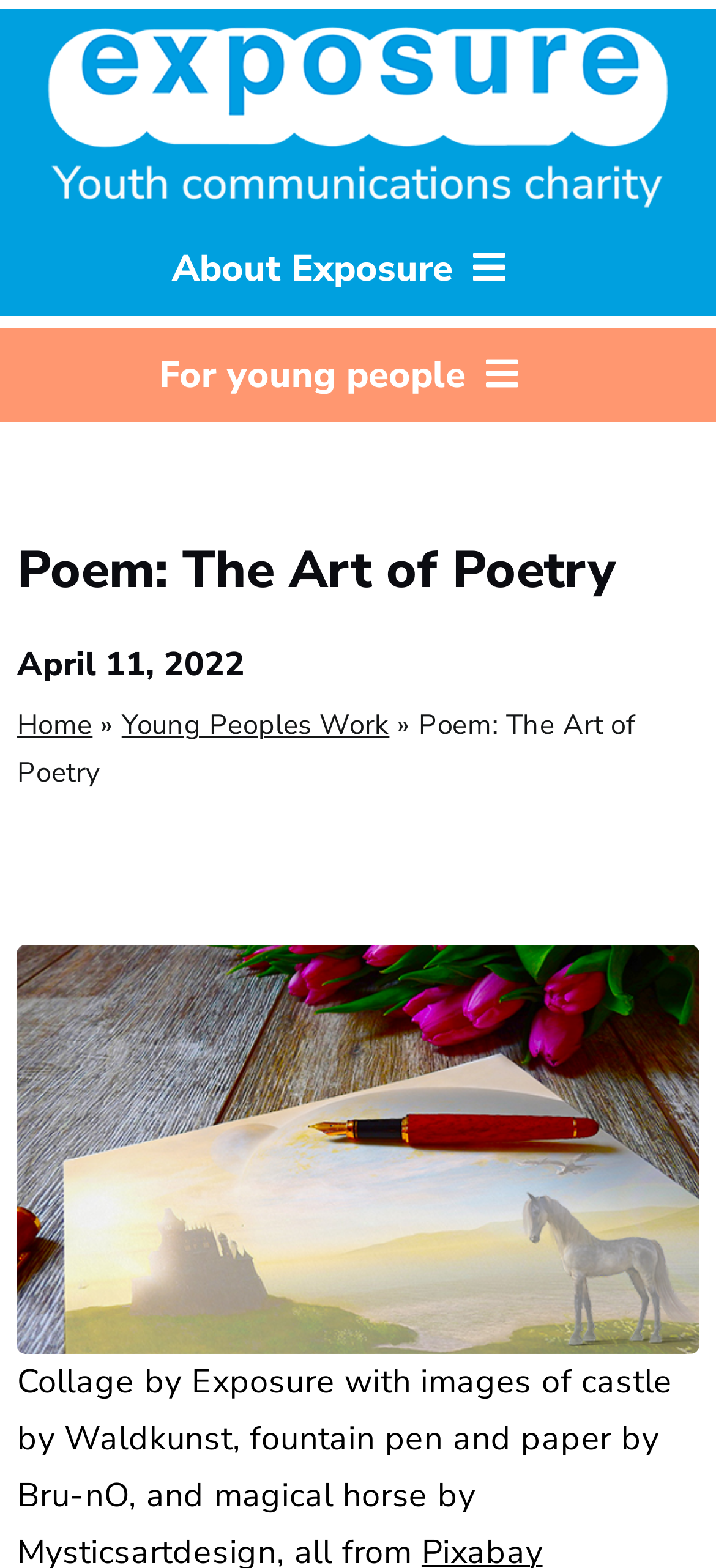Please identify the bounding box coordinates of the clickable region that I should interact with to perform the following instruction: "Read about Impact". The coordinates should be expressed as four float numbers between 0 and 1, i.e., [left, top, right, bottom].

[0.0, 0.37, 0.949, 0.446]